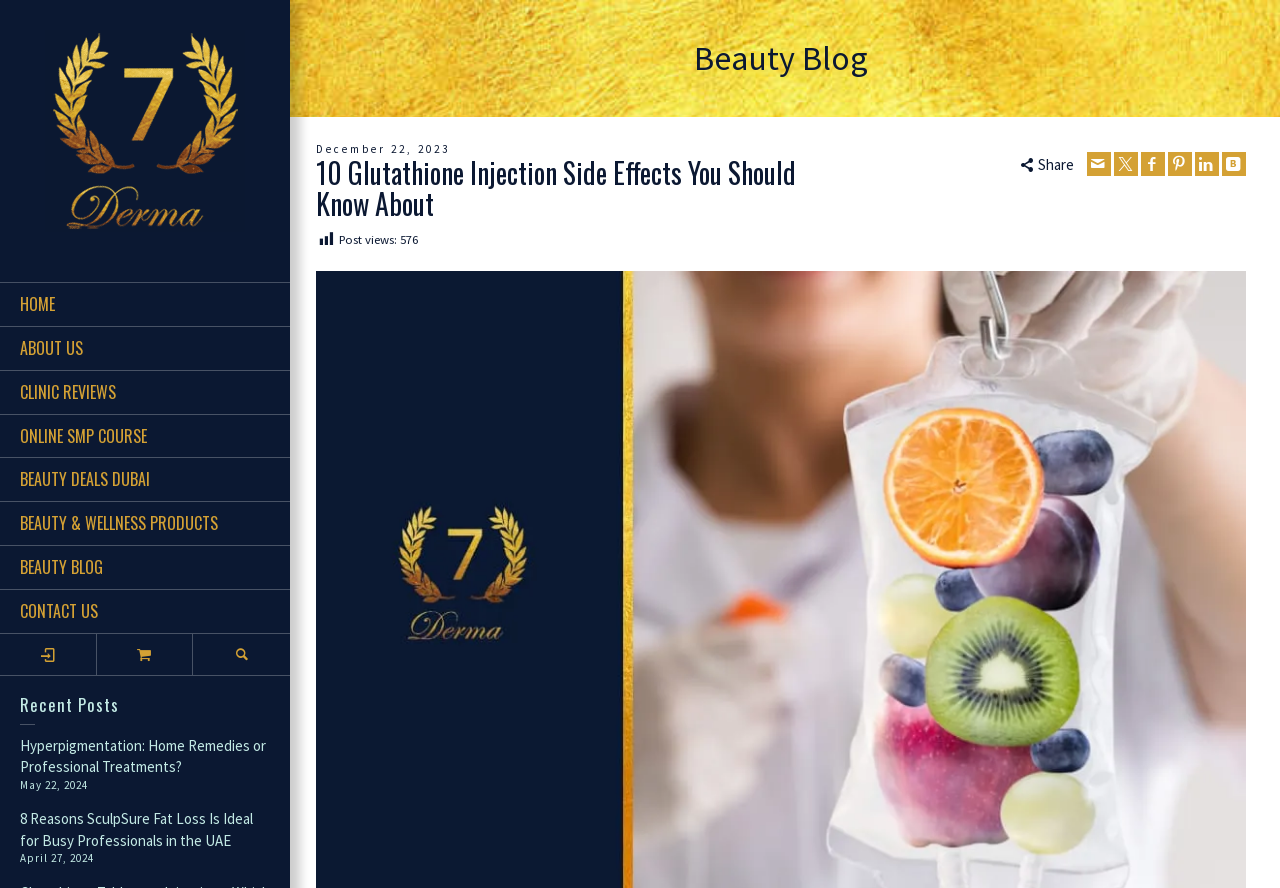Give a comprehensive overview of the webpage, including key elements.

The webpage is about the topic of glutathione injection side effects, with a focus on skin perfection. At the top left corner, there is a logo of "7 Derma Center" accompanied by a link to the center's homepage. Below the logo, there is a navigation menu with links to various sections of the website, including "HOME", "ABOUT US", "CLINIC REVIEWS", and more.

On the top right corner, there are three list items: "Login", "Cart", and "Search". Below these items, there is a heading "Recent Posts" followed by two links to recent blog posts, along with their publication dates.

The main content of the webpage is a blog post titled "10 Glutathione Injection Side Effects You Should Know About", which is located in the middle of the page. The post has a heading, followed by a brief description of the topic. There is also a "Post views" counter with a value of 576.

On the right side of the page, there is a section titled "Beauty Blog" with a heading and a publication date. Below this section, there are social media sharing links, including Email, Facebook, Pinterest, Linkedin, and Vkontakte.

Overall, the webpage has a clean and organized layout, with clear headings and concise text. The content is focused on providing information about glutathione injection side effects, with additional links to related topics and social media sharing options.